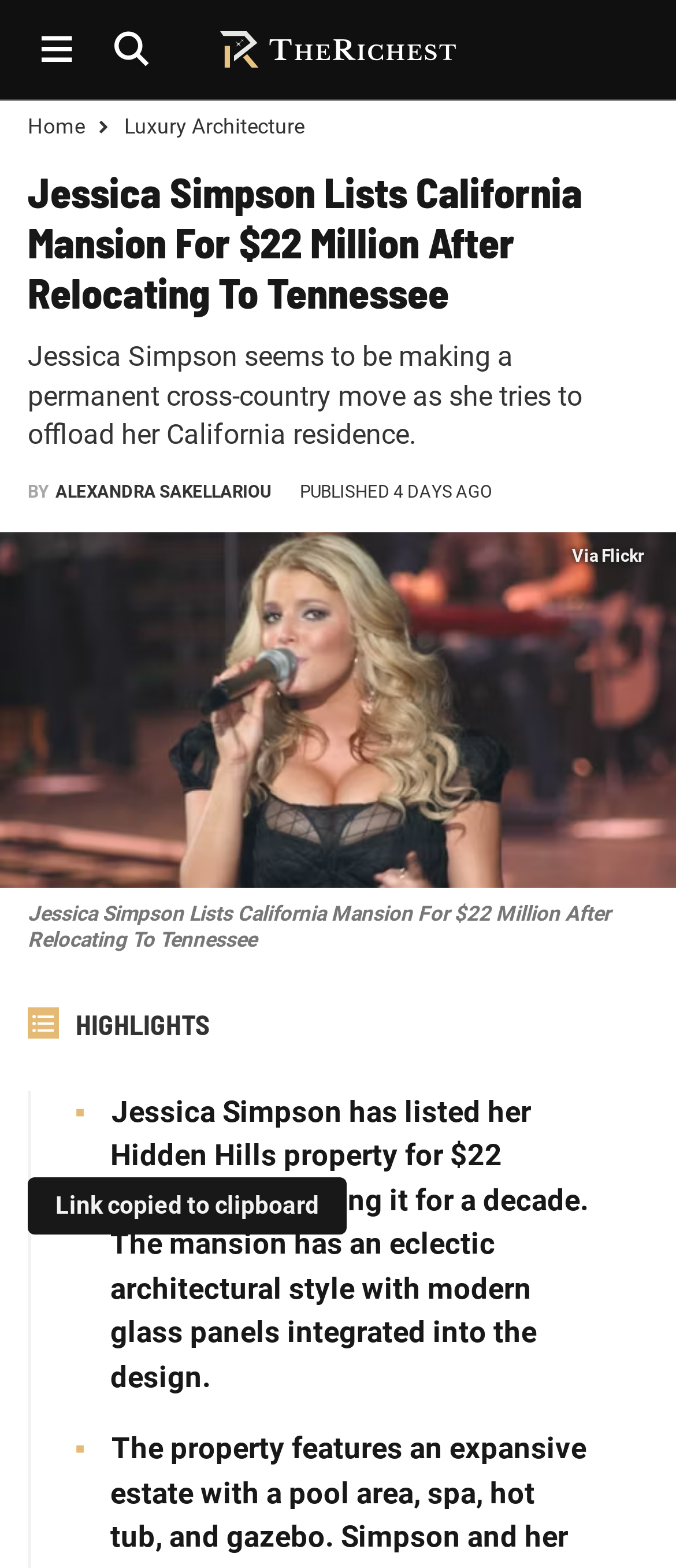How long has Jessica Simpson owned the mansion?
With the help of the image, please provide a detailed response to the question.

The article mentions that Jessica Simpson has listed her Hidden Hills property for $22 million after owning it for a decade. This provides the answer to how long she has owned the mansion.